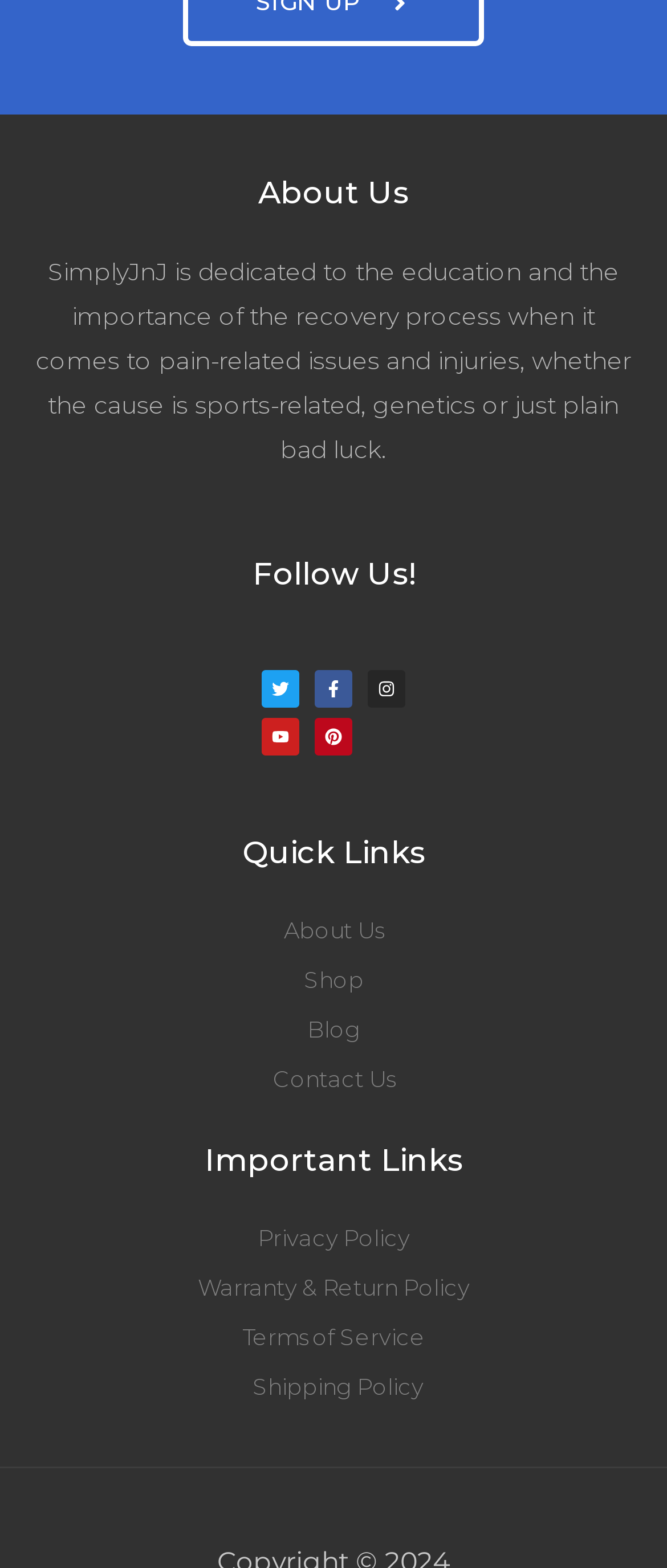Please determine the bounding box coordinates for the element with the description: "Terms of Service".

[0.051, 0.839, 0.949, 0.865]